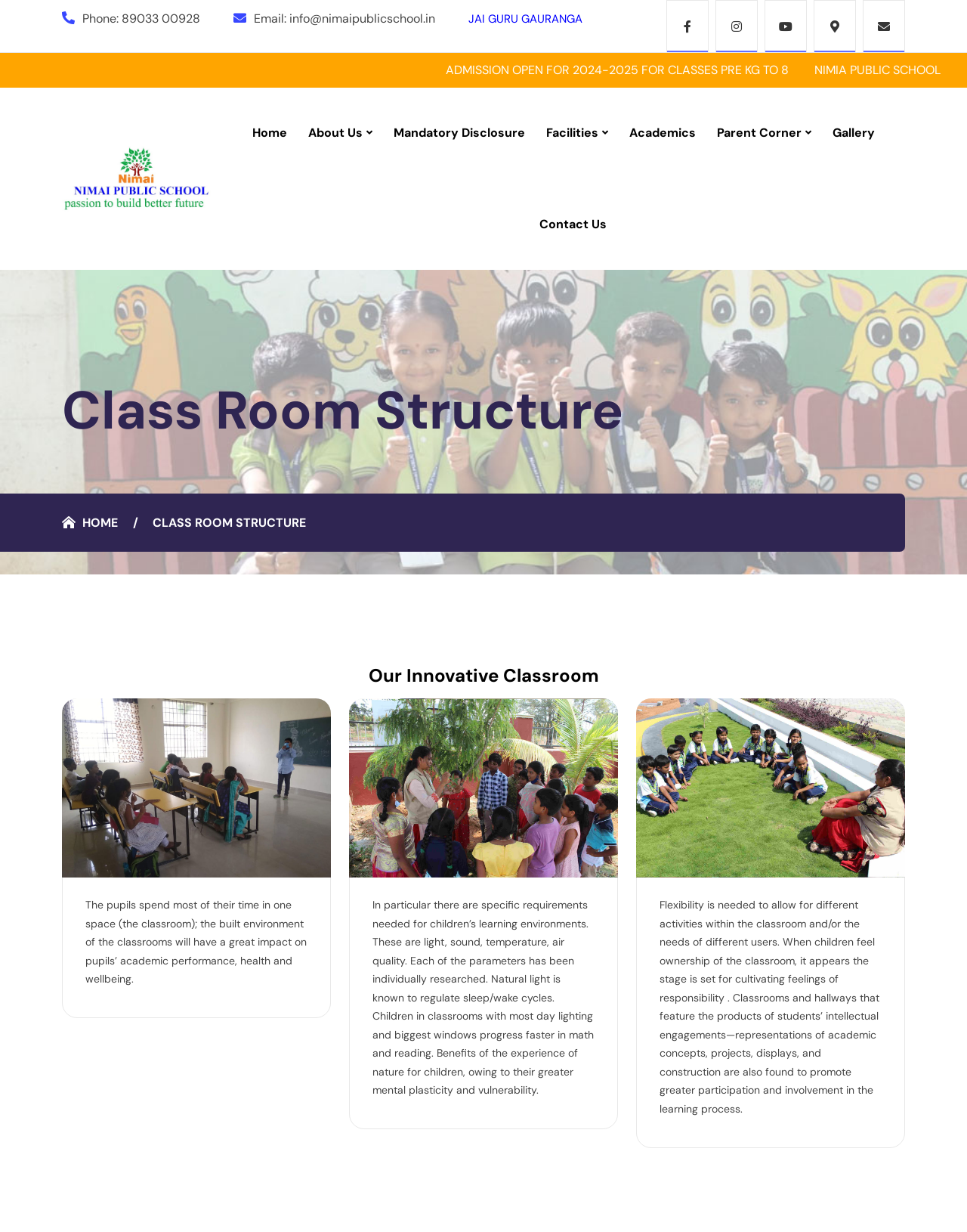Can you find the bounding box coordinates of the area I should click to execute the following instruction: "Learn about Angular"?

None